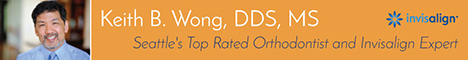What degree does Dr. Keith B. Wong hold besides DDS?
Please give a detailed answer to the question using the information shown in the image.

According to the banner, Dr. Keith B. Wong's credentials include DDS (Doctor of Dental Surgery) and MS (Master of Science), indicating that he holds a Master of Science degree in addition to his Doctor of Dental Surgery degree.